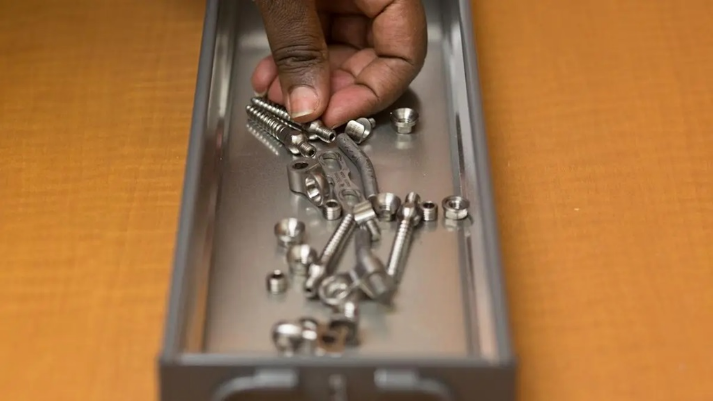What is the purpose of understanding screw types and costs?
Using the image as a reference, answer the question in detail.

According to the caption, understanding the types of screws and their associated costs is crucial for patients to make informed healthcare choices, particularly regarding their insurance coverage and out-of-pocket expenses.